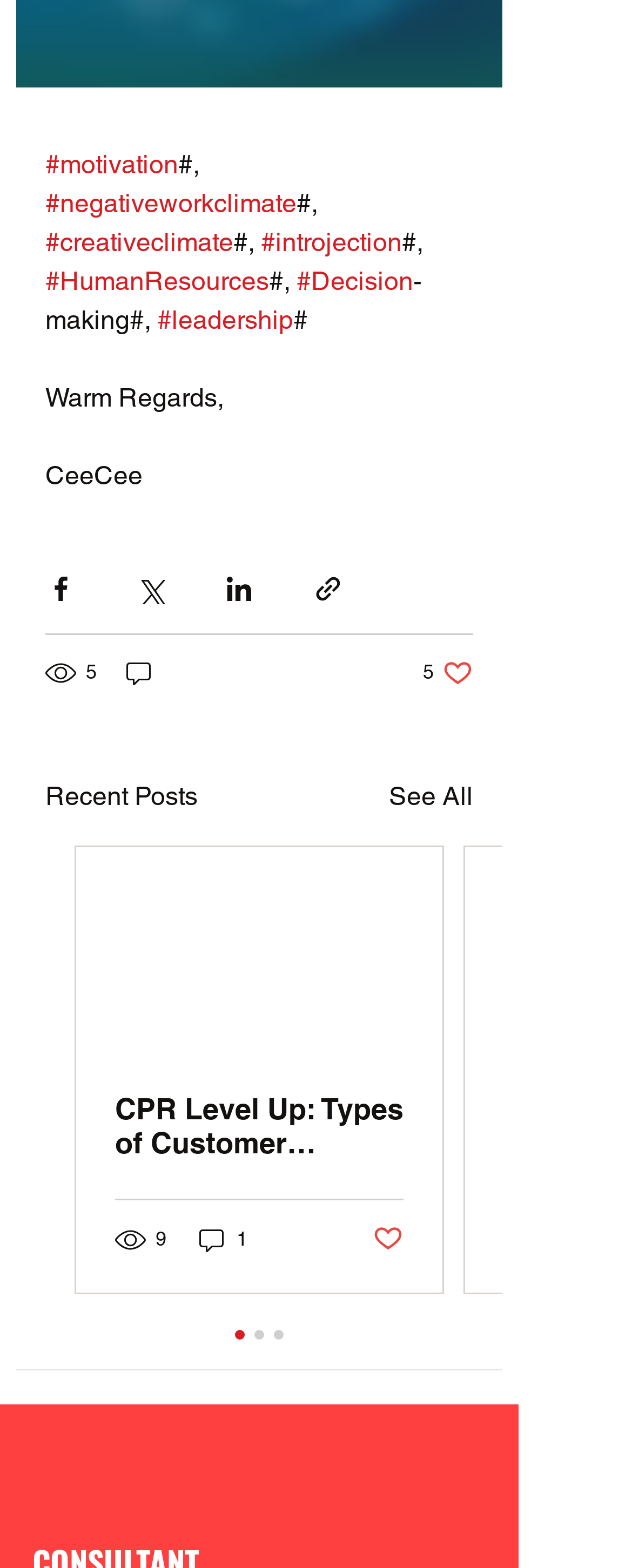Please determine the bounding box coordinates for the element that should be clicked to follow these instructions: "Click on the link to see all posts".

[0.615, 0.496, 0.749, 0.521]